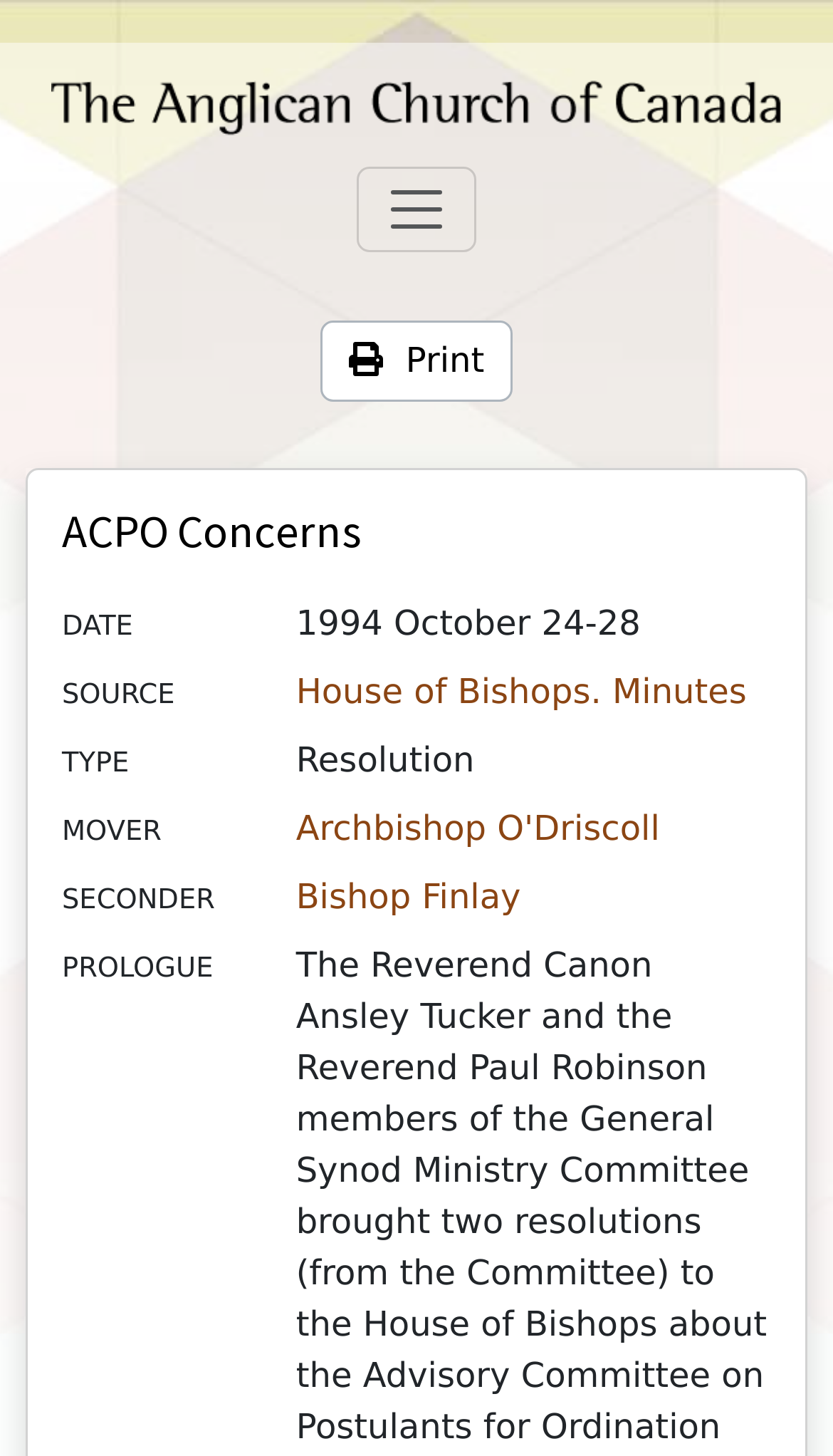Answer in one word or a short phrase: 
Who is the mover of the ACPO Concerns?

Archbishop O'Driscoll